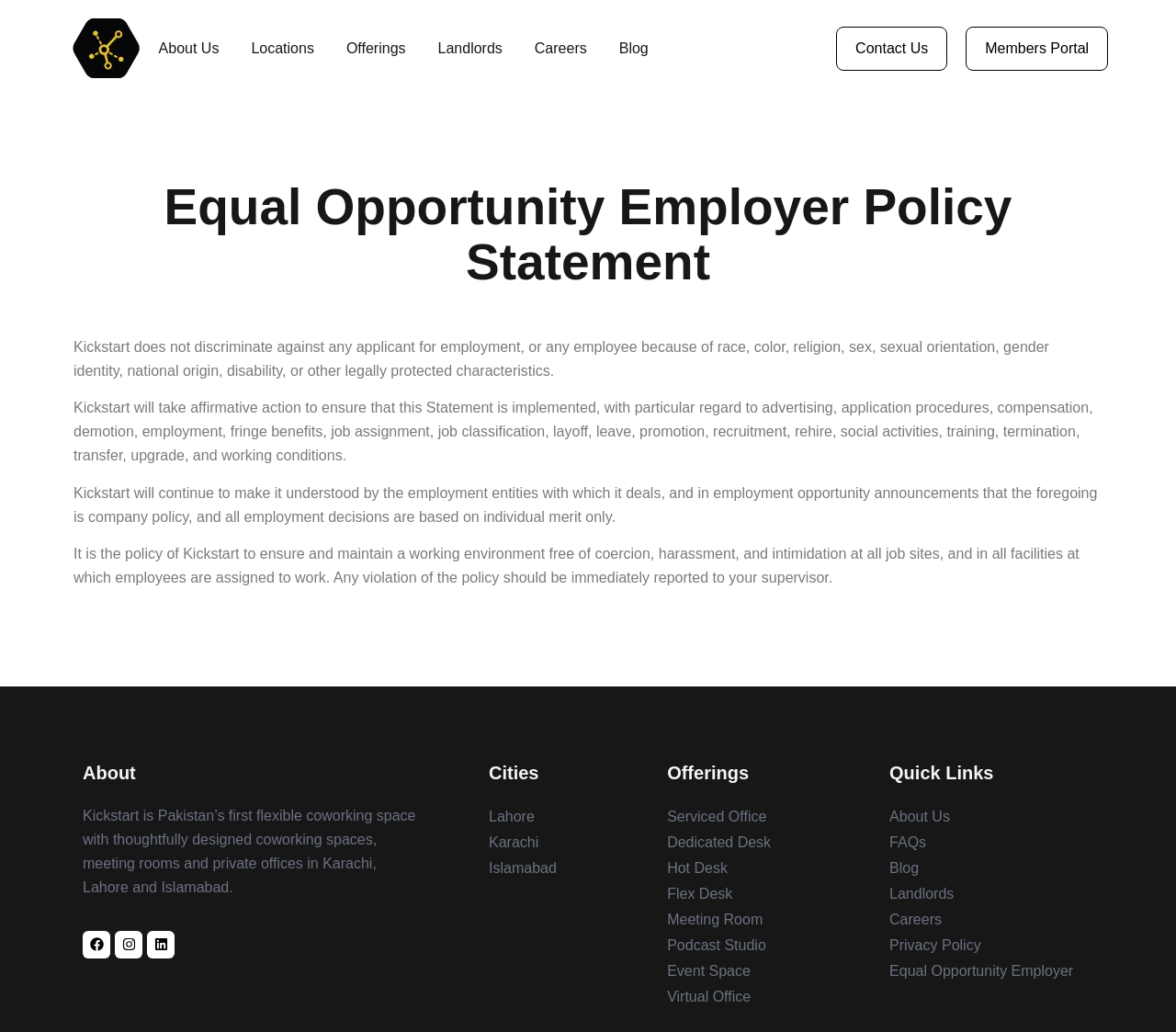What is the name of the coworking space?
Your answer should be a single word or phrase derived from the screenshot.

Kickstart